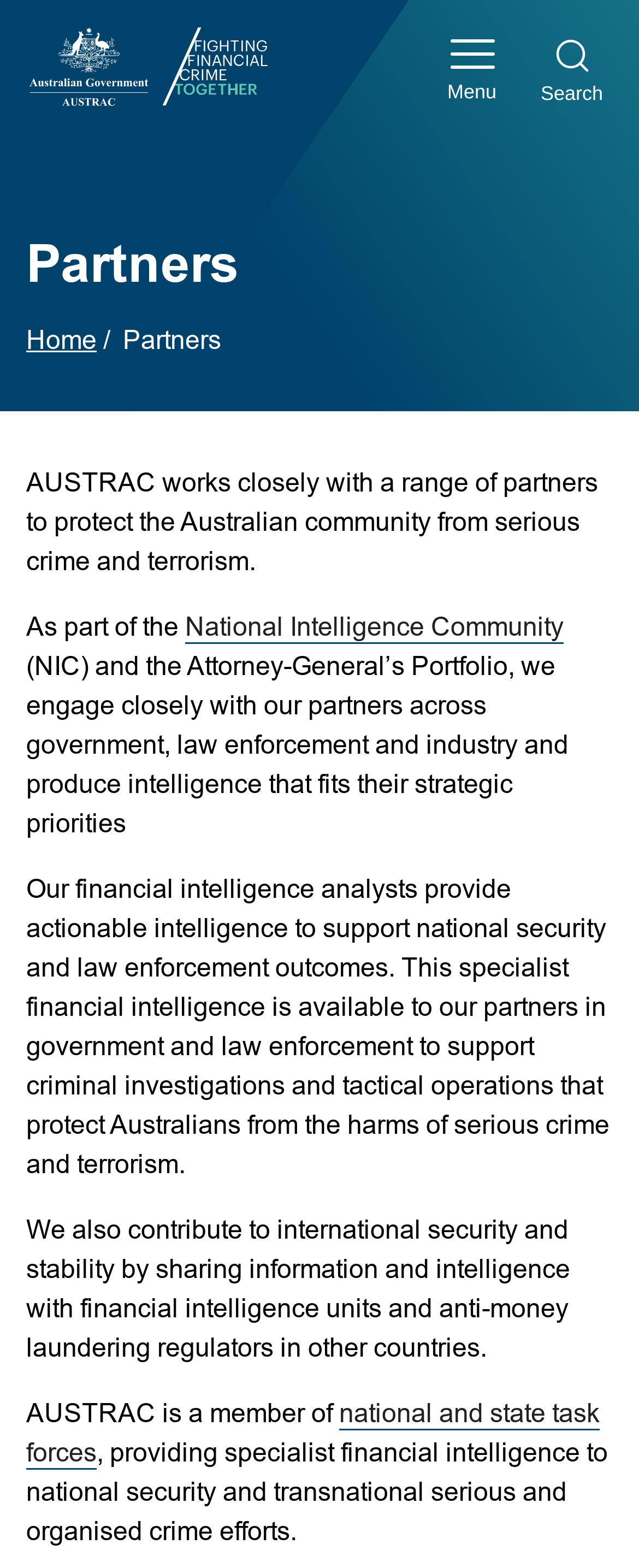Provide a brief response to the question using a single word or phrase: 
What is AUSTRAC's role in protecting the Australian community?

Protecting from serious crime and terrorism